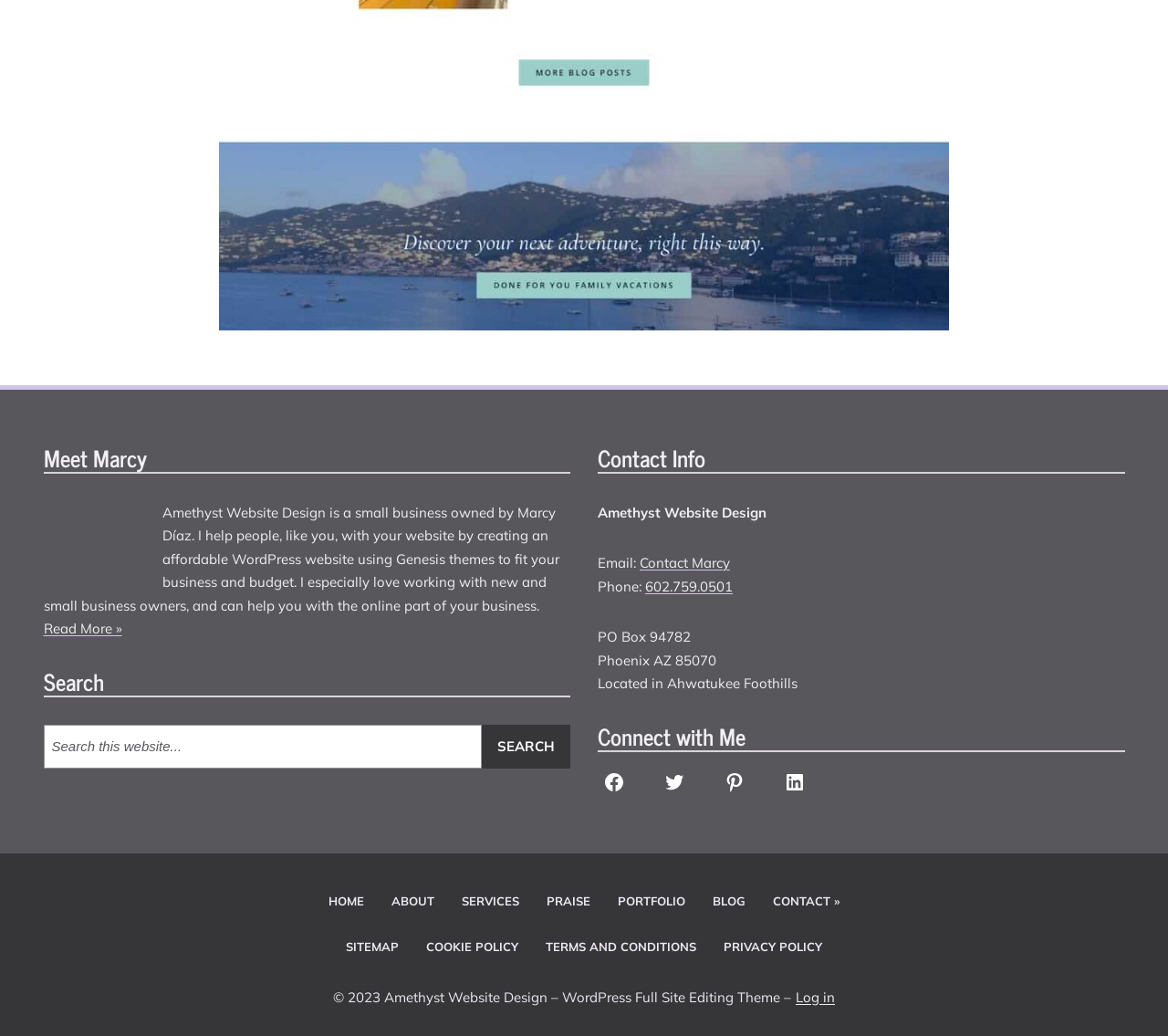What is the location of Amethyst Website Design?
Look at the image and respond with a one-word or short-phrase answer.

Phoenix AZ 85070